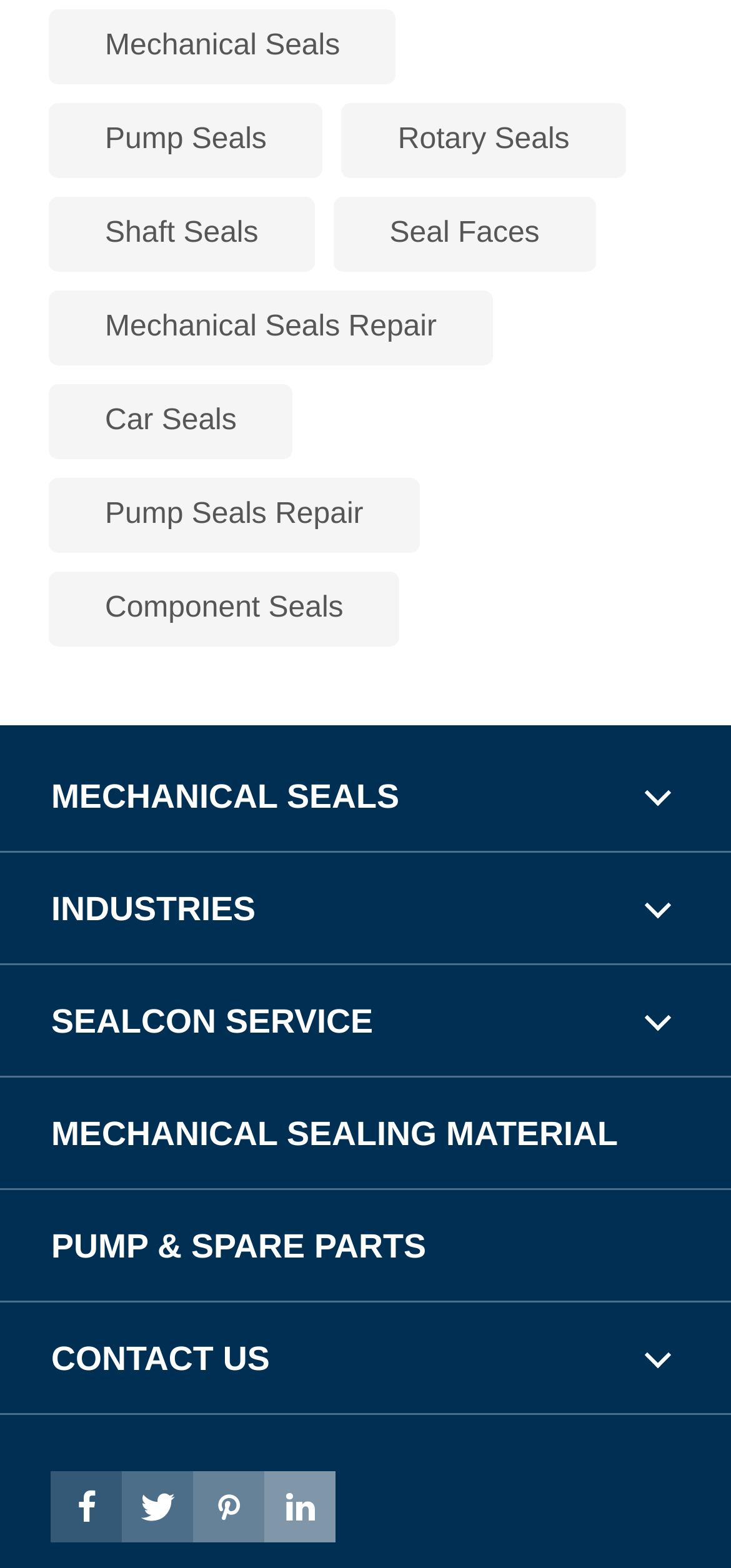Specify the bounding box coordinates of the element's area that should be clicked to execute the given instruction: "Click on Mechanical Seals". The coordinates should be four float numbers between 0 and 1, i.e., [left, top, right, bottom].

[0.067, 0.006, 0.542, 0.054]